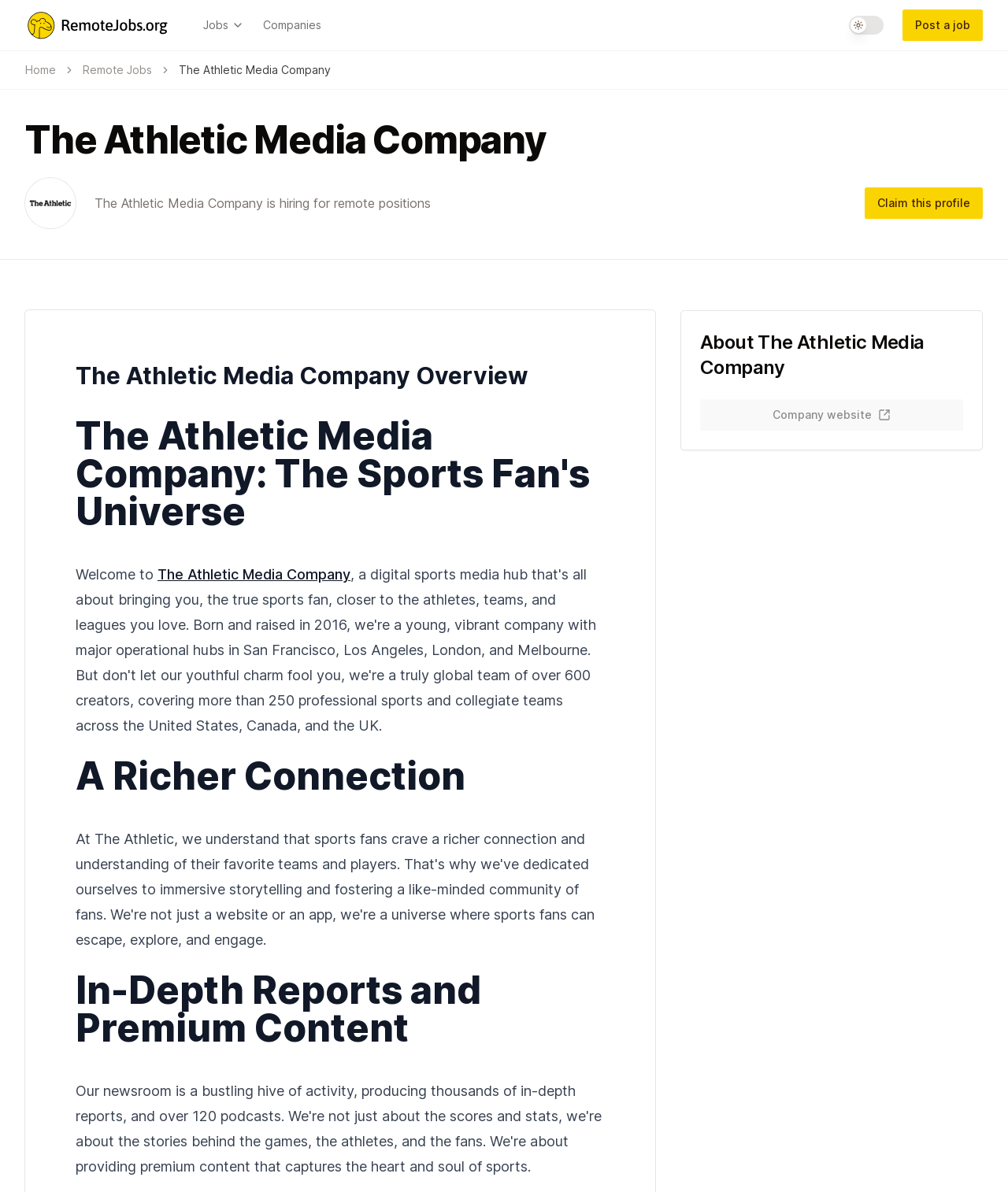Detail the various sections and features of the webpage.

The webpage is about The Athletic Media Company's career page, specifically highlighting remote job opportunities. At the top left, there is a logo of RemoteJobs.org, accompanied by a link to the website. Next to it, there is a navigation menu with options like "Jobs" and "Companies". 

On the top right, there is a theme toggle switch, which is currently unchecked. Beside it, there is a link to "Post a job". Below the top navigation menu, there is a breadcrumb navigation menu, showing the path from "Home" to "Remote Jobs" to "The Athletic Media Company", which is currently disabled.

The main content of the page is divided into sections. The first section has a heading "The Athletic Media Company" and displays the company's logo. Below the logo, there is a brief description of the company, stating that it is hiring for remote positions. There is also a link to "Claim this profile" on the right side.

The next section has a heading "The Athletic Media Company Overview" and provides more information about the company. It is followed by a section with a heading "The Athletic Media Company: The Sports Fan's Universe", which seems to be a tagline or a slogan of the company.

Further down, there are sections with headings "A Richer Connection" and "In-Depth Reports and Premium Content", which likely describe the company's mission or values. On the right side of these sections, there is a column with a heading "About The Athletic Media Company" and a button to visit the company's website, which is currently disabled.